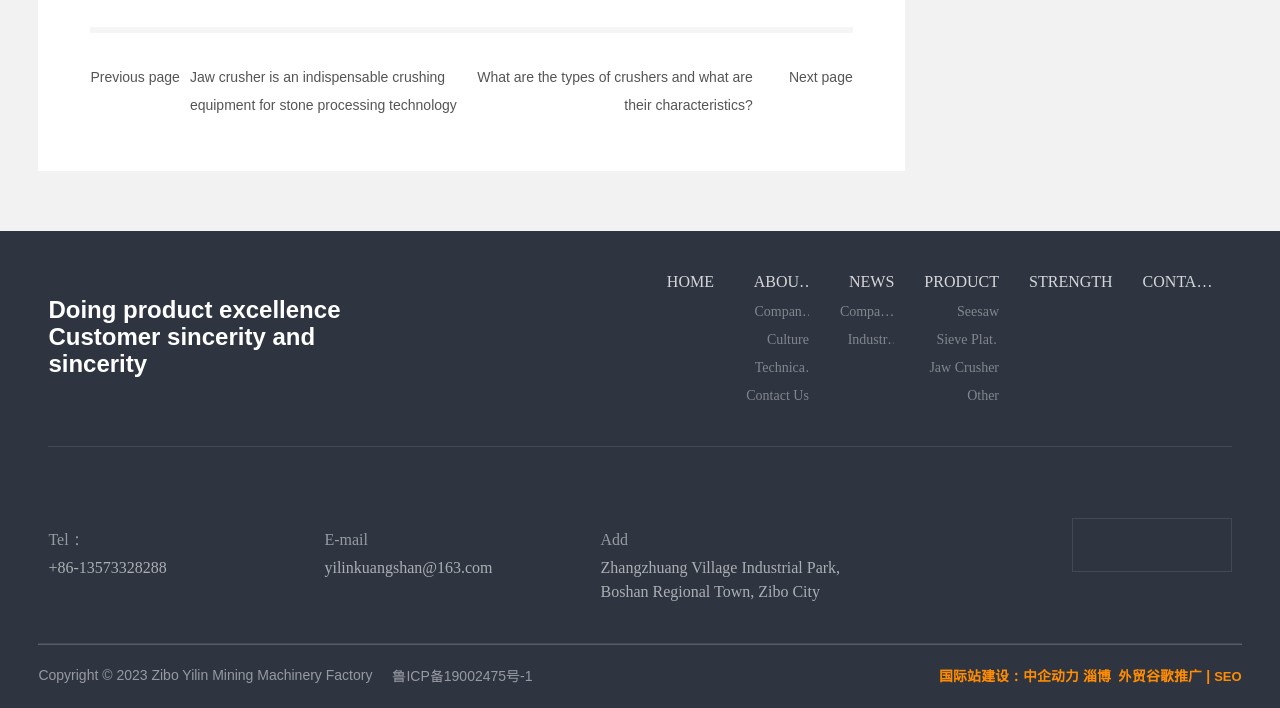Indicate the bounding box coordinates of the clickable region to achieve the following instruction: "Click on the 'HOME' link."

[0.521, 0.376, 0.558, 0.421]